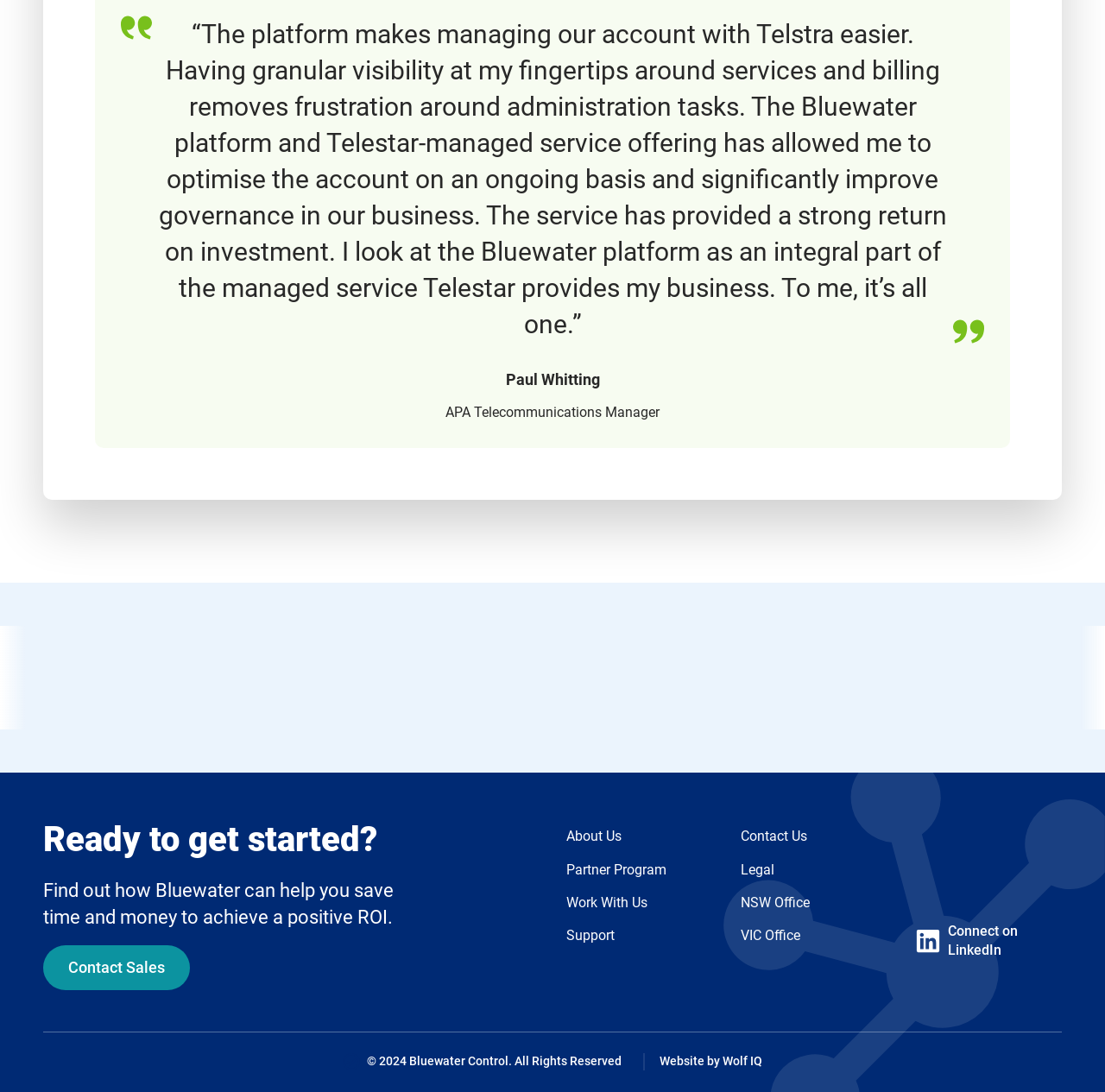Please identify the bounding box coordinates of the element's region that should be clicked to execute the following instruction: "Visit the official website of Mohegan Sun". The bounding box coordinates must be four float numbers between 0 and 1, i.e., [left, top, right, bottom].

None